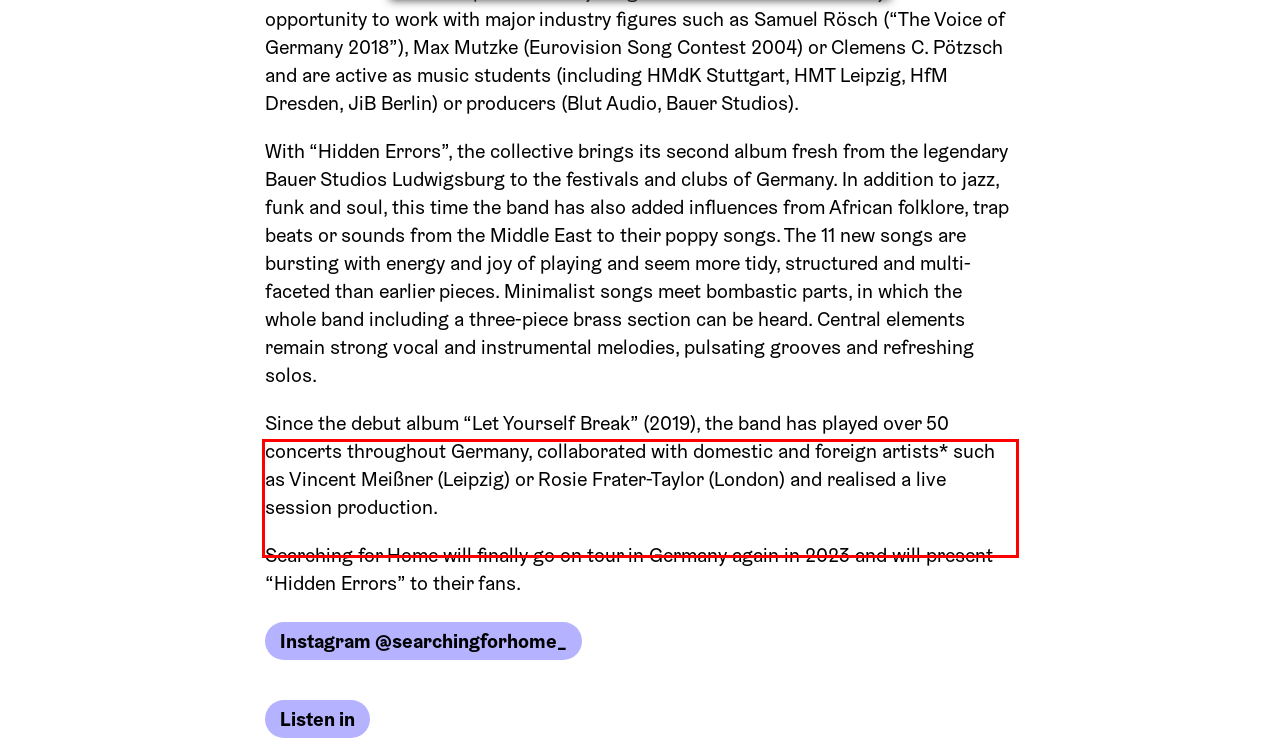Please analyze the provided webpage screenshot and perform OCR to extract the text content from the red rectangle bounding box.

Since the debut album “Let Yourself Break” (2019), the band has played over 50 concerts throughout Germany, collaborated with domestic and foreign artists* such as Vincent Meißner (Leipzig) or Rosie Frater-Taylor (London) and realised a live session production.